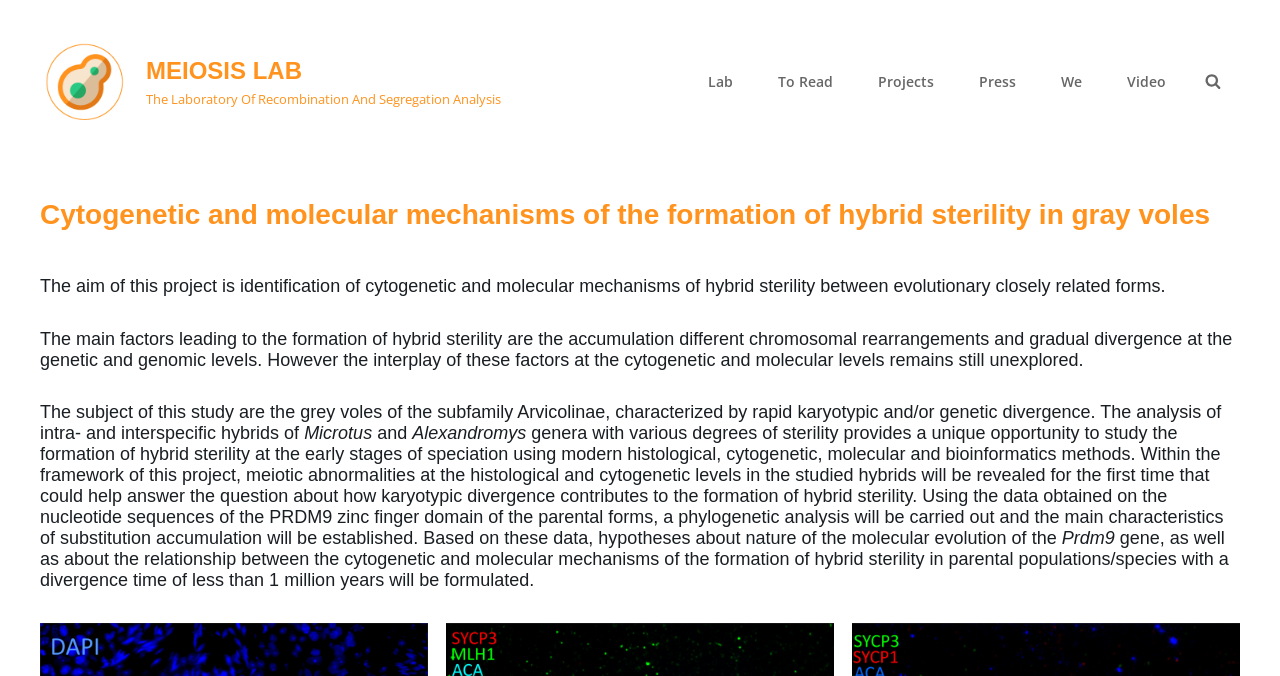Find the bounding box coordinates for the area that must be clicked to perform this action: "Search for something".

[0.93, 0.088, 0.965, 0.156]